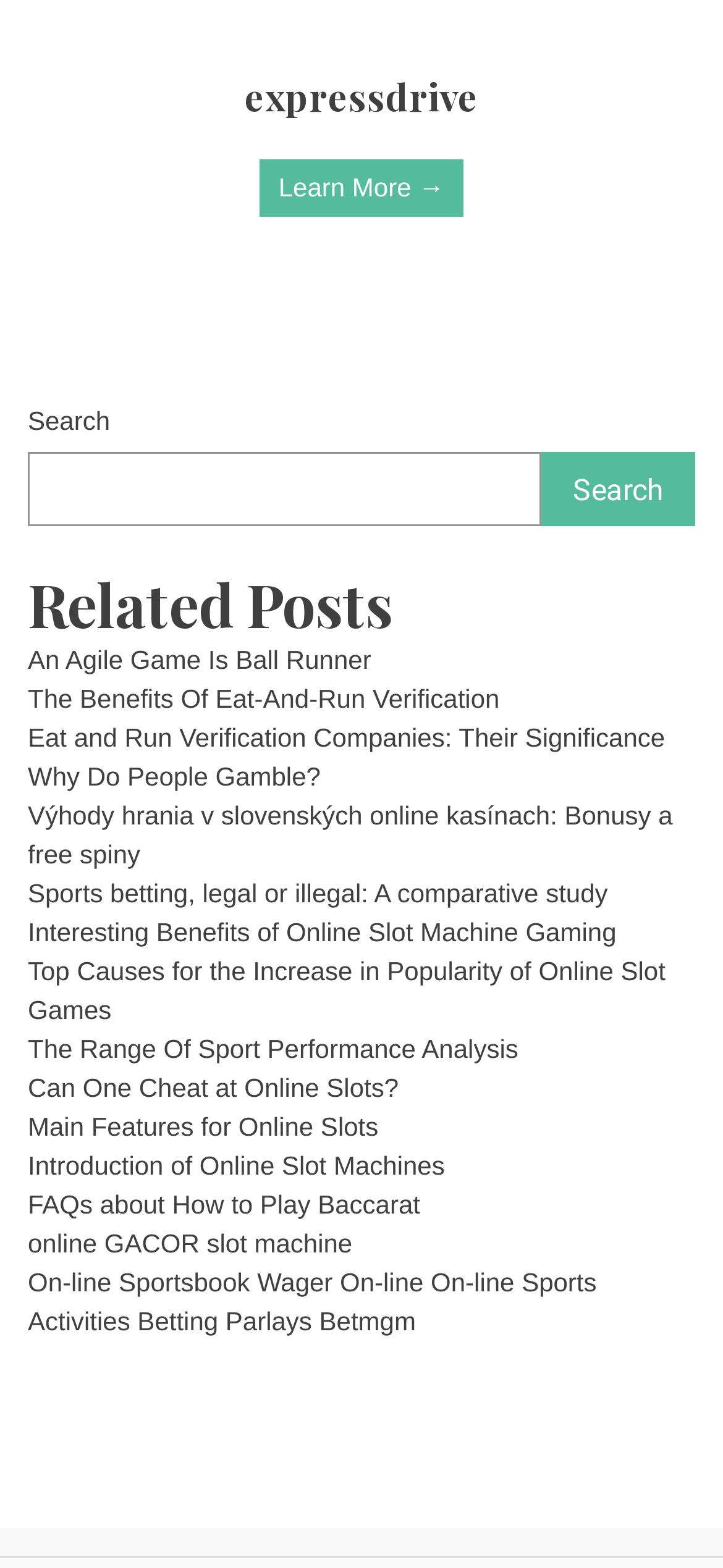Can you provide the bounding box coordinates for the element that should be clicked to implement the instruction: "check the online GACOR slot machine link"?

[0.038, 0.784, 0.487, 0.803]